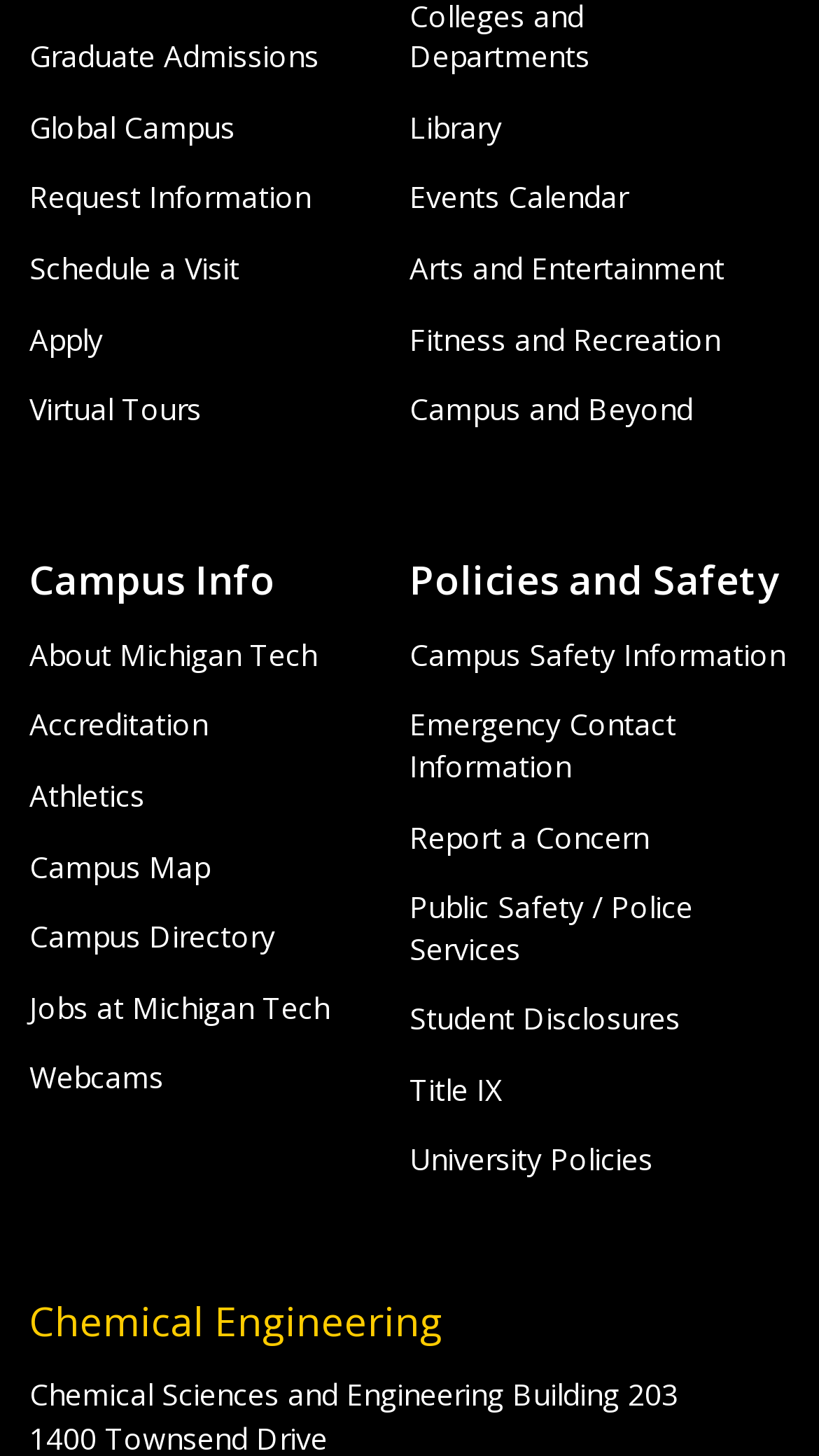Specify the bounding box coordinates of the element's region that should be clicked to achieve the following instruction: "Explore Chemical Engineering". The bounding box coordinates consist of four float numbers between 0 and 1, in the format [left, top, right, bottom].

[0.031, 0.892, 0.546, 0.925]